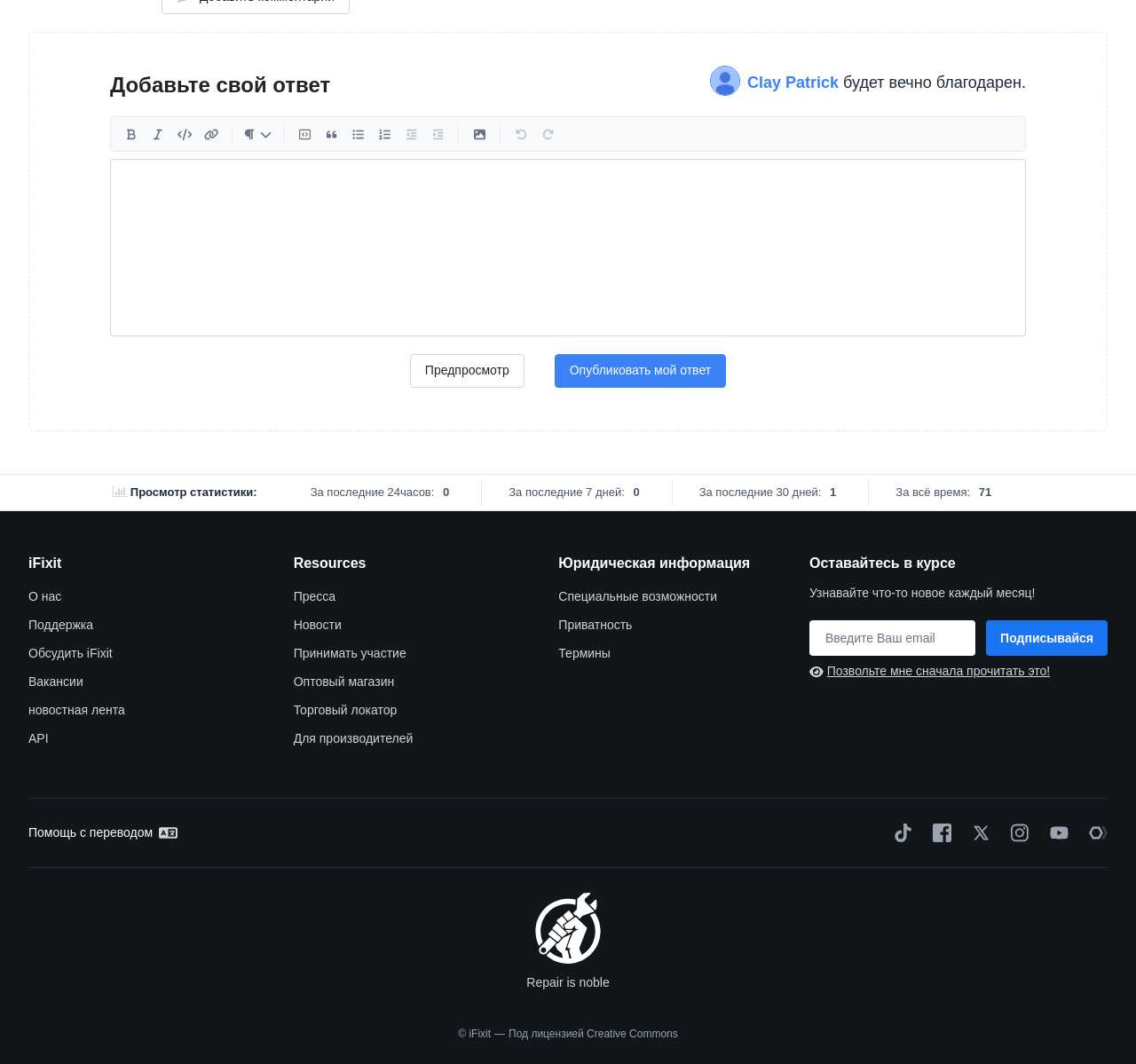Determine the bounding box coordinates for the UI element matching this description: "Позвольте мне сначала прочитать это!".

[0.712, 0.623, 0.975, 0.639]